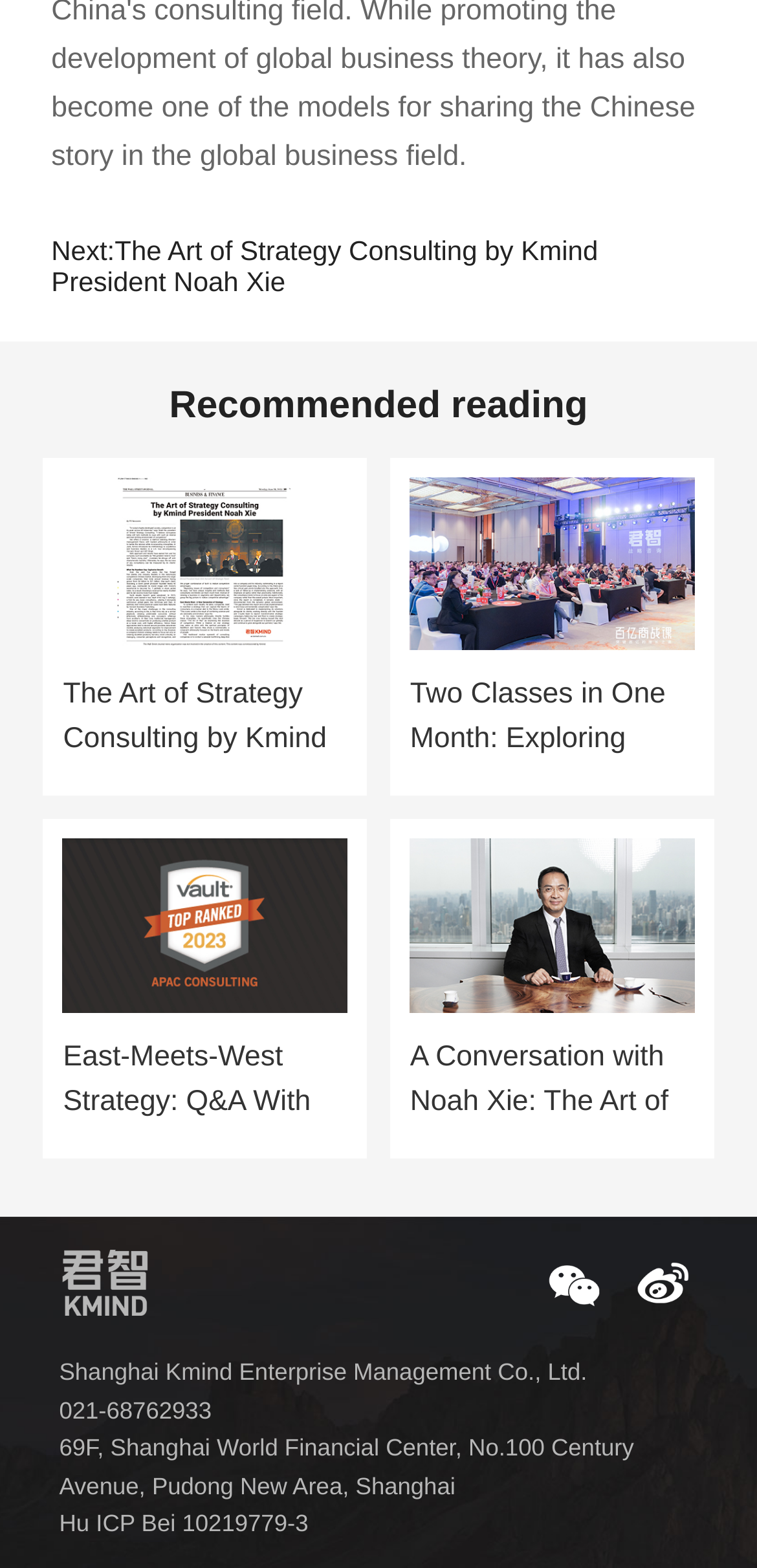Given the element description: "Hu ICP Bei 10219779-3", predict the bounding box coordinates of this UI element. The coordinates must be four float numbers between 0 and 1, given as [left, top, right, bottom].

[0.078, 0.963, 0.407, 0.981]